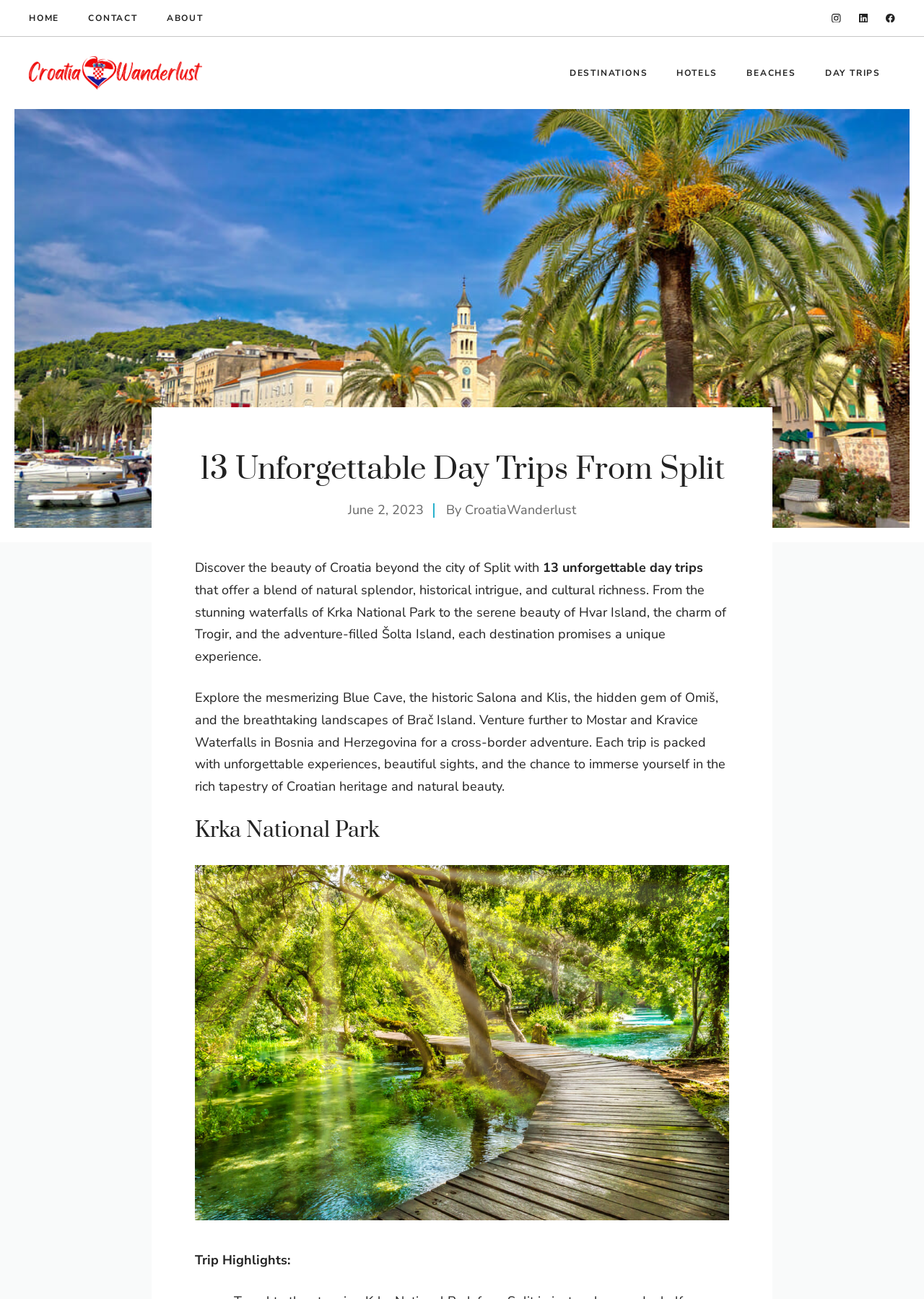What type of trips are being discussed?
Based on the image, answer the question with as much detail as possible.

I found the answer by examining the navigation menu, which includes a link labeled 'DAY TRIPS'. This suggests that the webpage is focused on day trips.